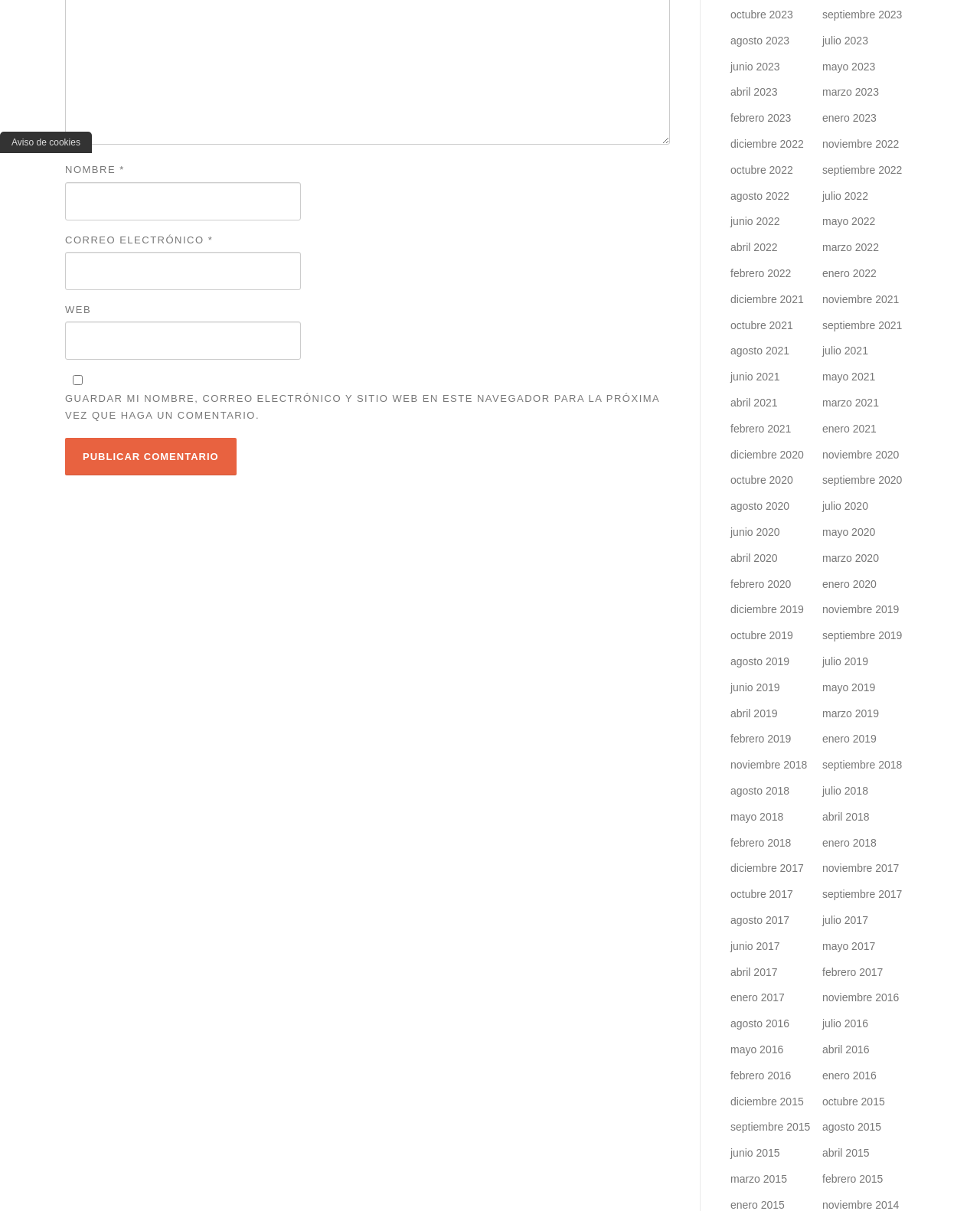Use one word or a short phrase to answer the question provided: 
How many links are there on the webpage?

55